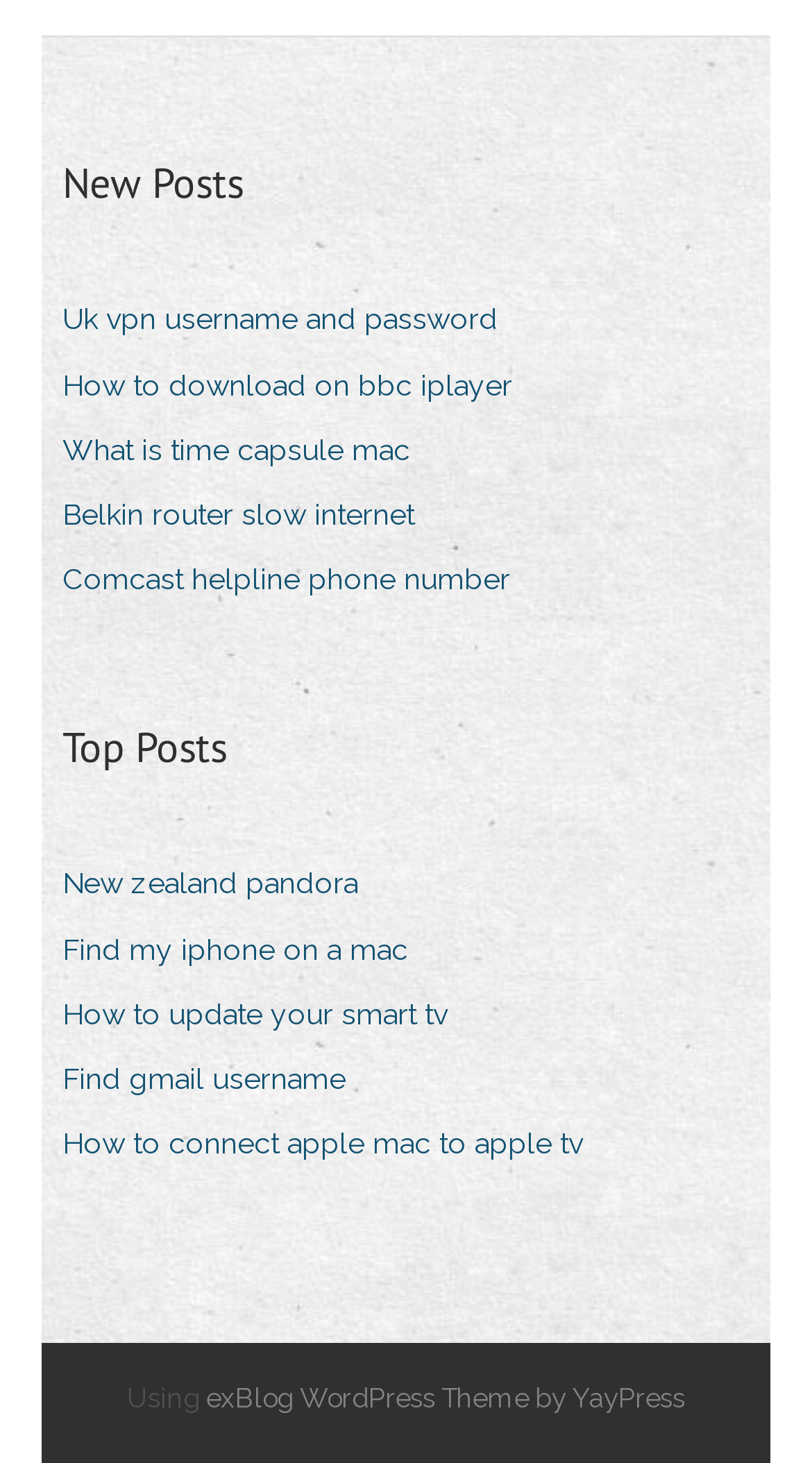From the webpage screenshot, predict the bounding box coordinates (top-left x, top-left y, bottom-right x, bottom-right y) for the UI element described here: Comcast helpline phone number

[0.077, 0.377, 0.667, 0.416]